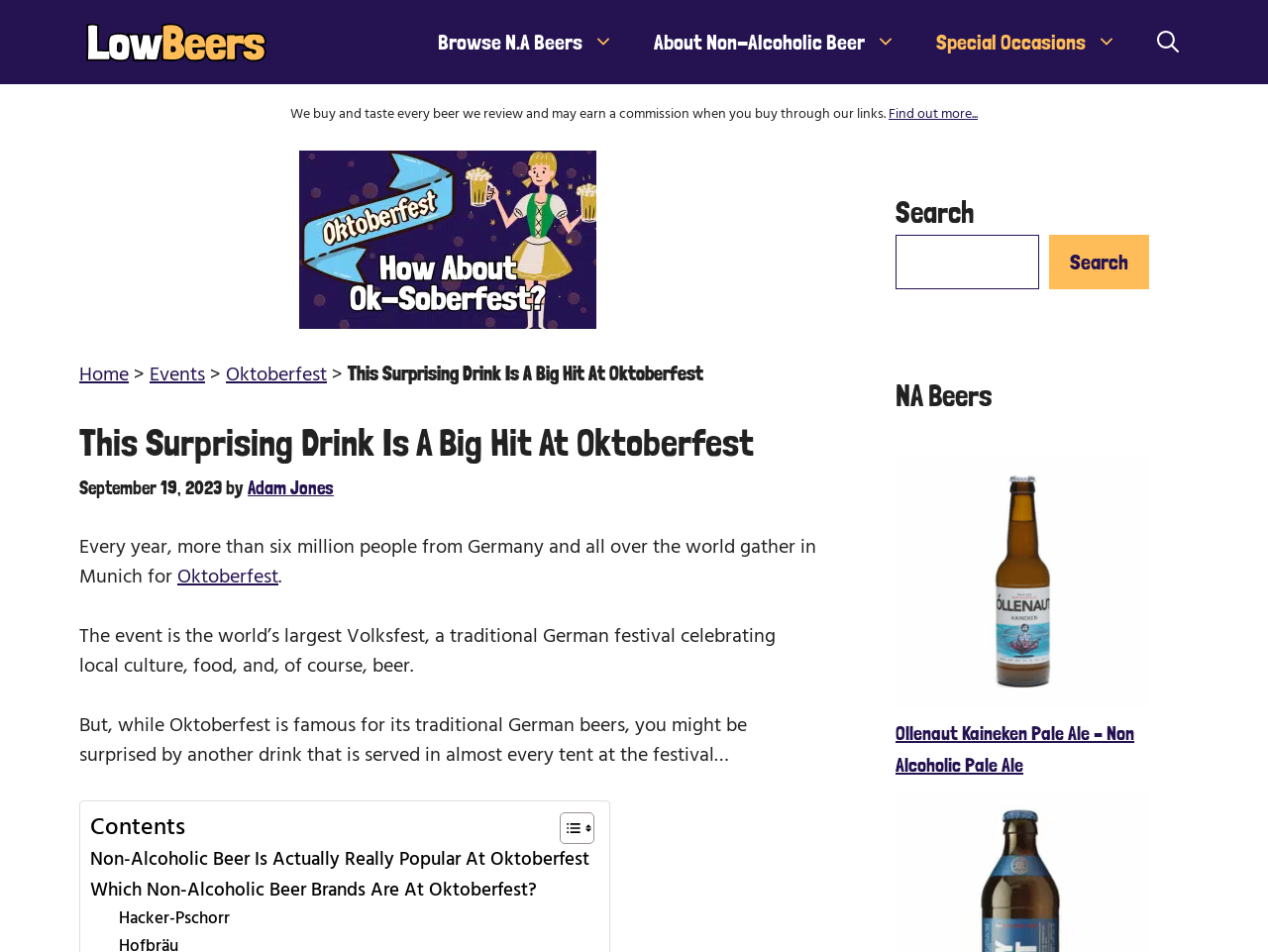What is the date of the article?
Kindly answer the question with as much detail as you can.

I found the date of the article by looking at the time element within the content section, which contains the text 'September 19, 2023'.